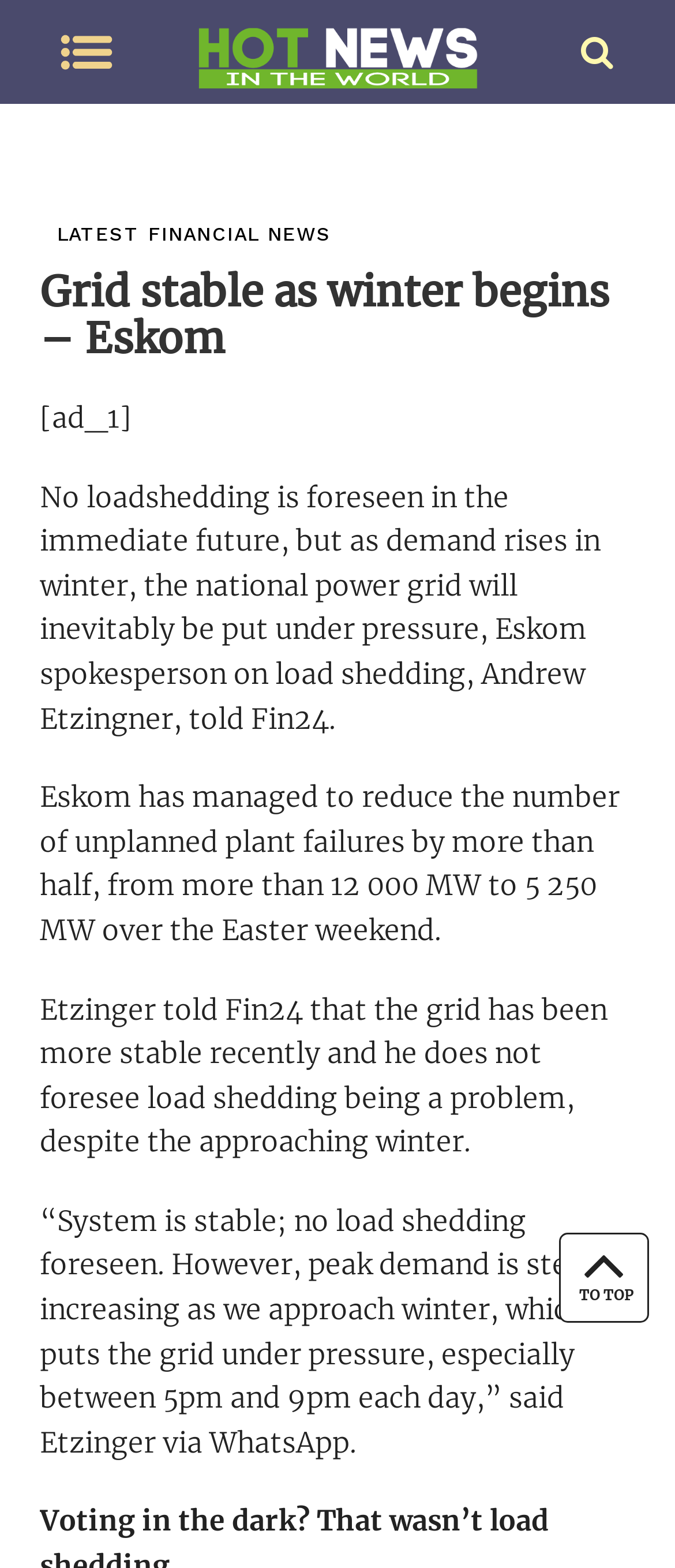Provide a short answer using a single word or phrase for the following question: 
What is the expected impact of winter on the power grid?

Pressure